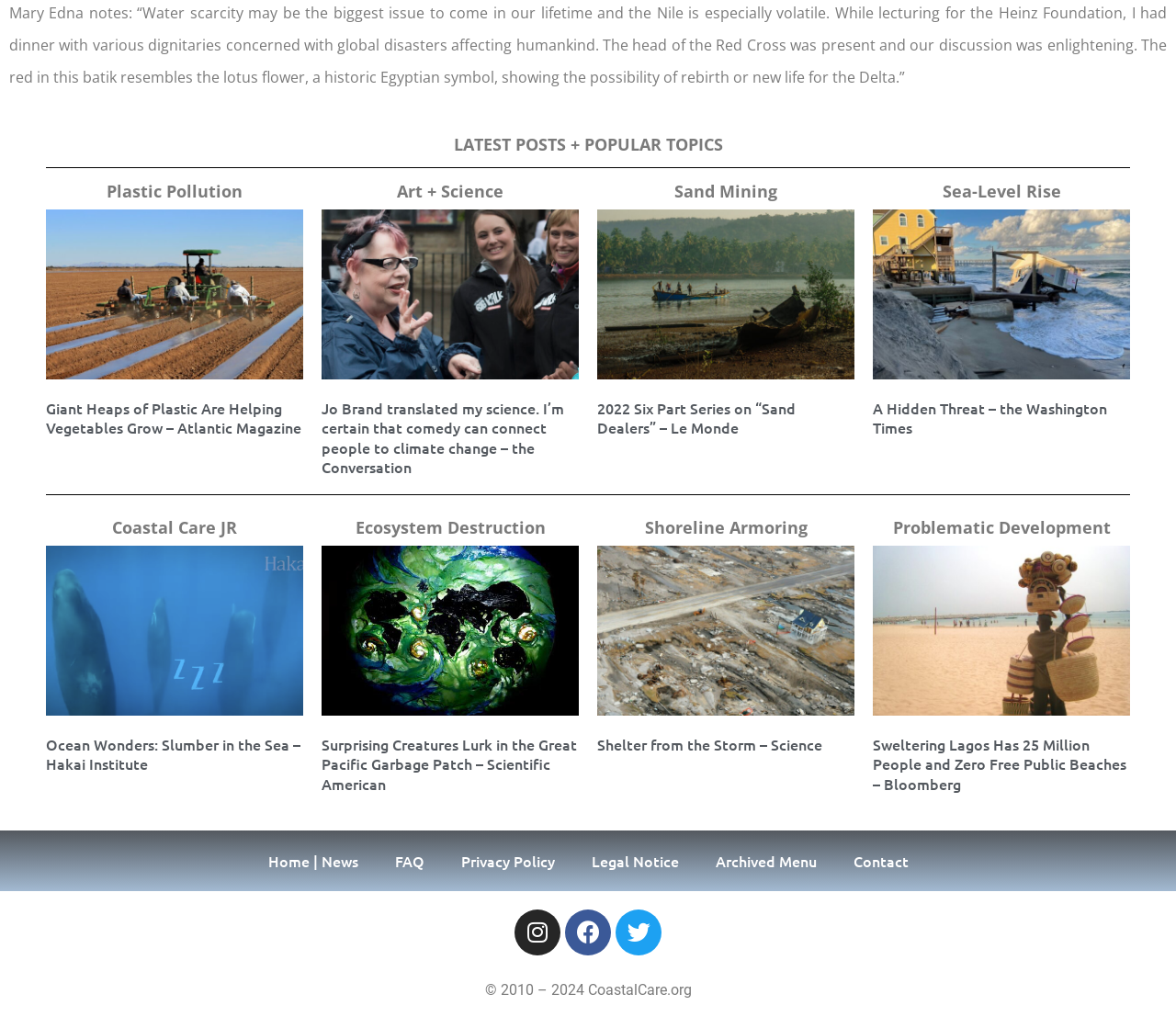Locate the bounding box coordinates of the element you need to click to accomplish the task described by this instruction: "Learn about 'Coastal Care JR'".

[0.095, 0.502, 0.202, 0.524]